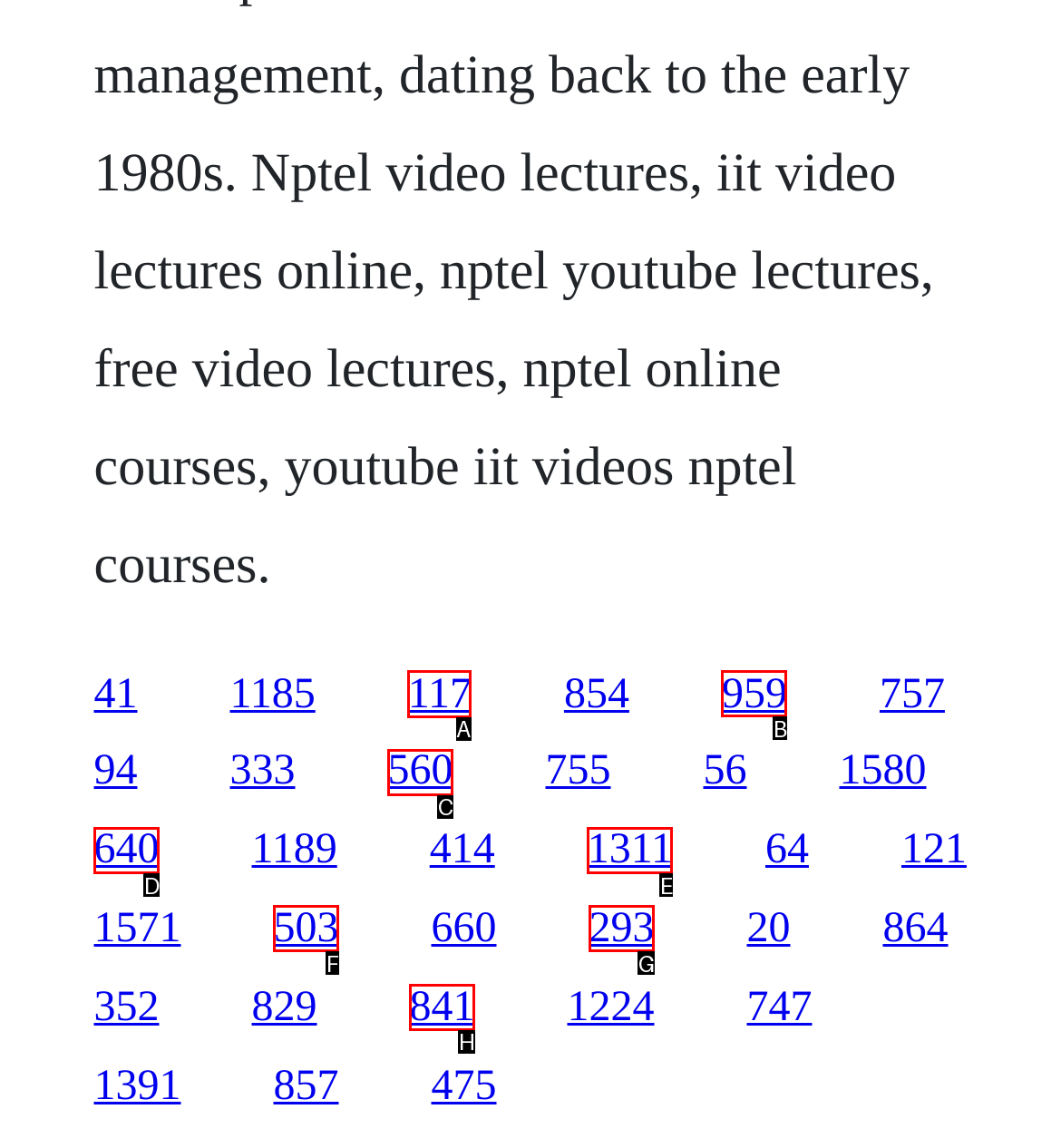Select the HTML element that should be clicked to accomplish the task: visit the third link Reply with the corresponding letter of the option.

A